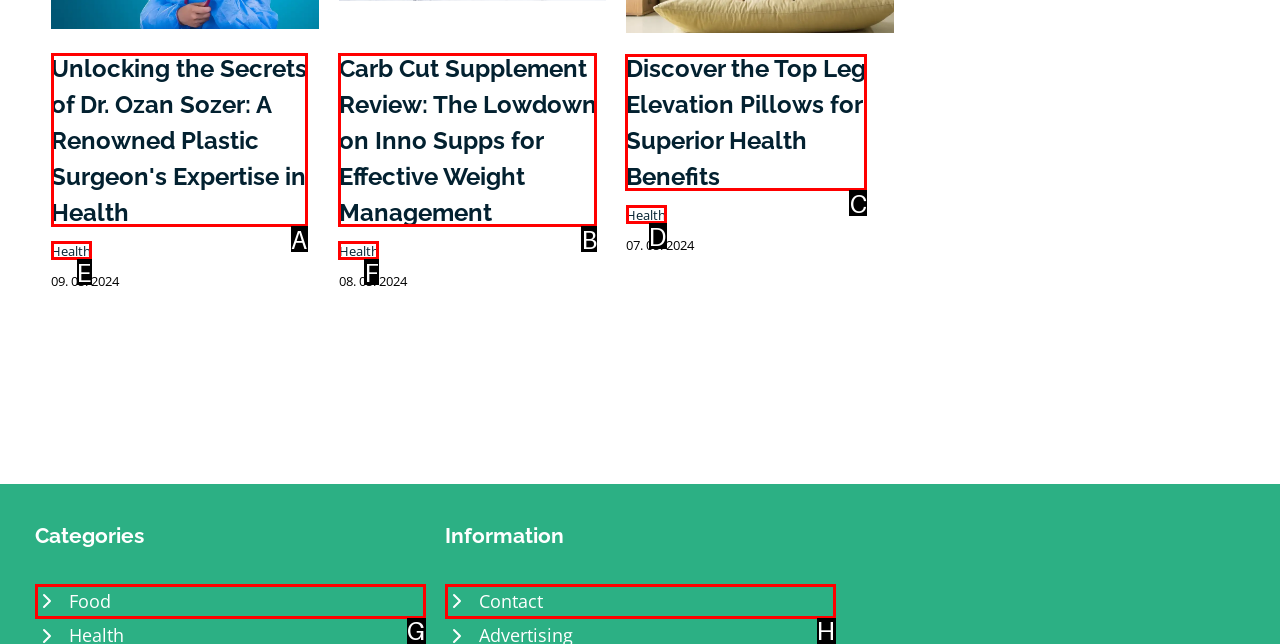Tell me the letter of the UI element to click in order to accomplish the following task: View 'All Posts' in the blog
Answer with the letter of the chosen option from the given choices directly.

None